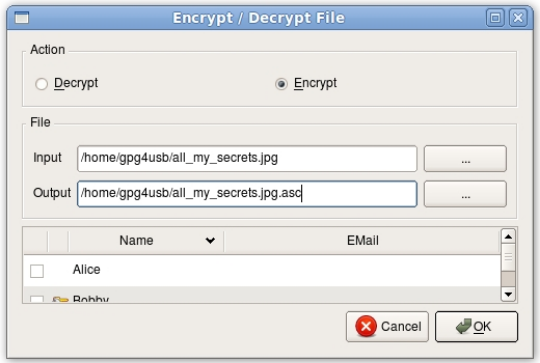How many buttons are available at the bottom of the interface?
From the image, respond with a single word or phrase.

2